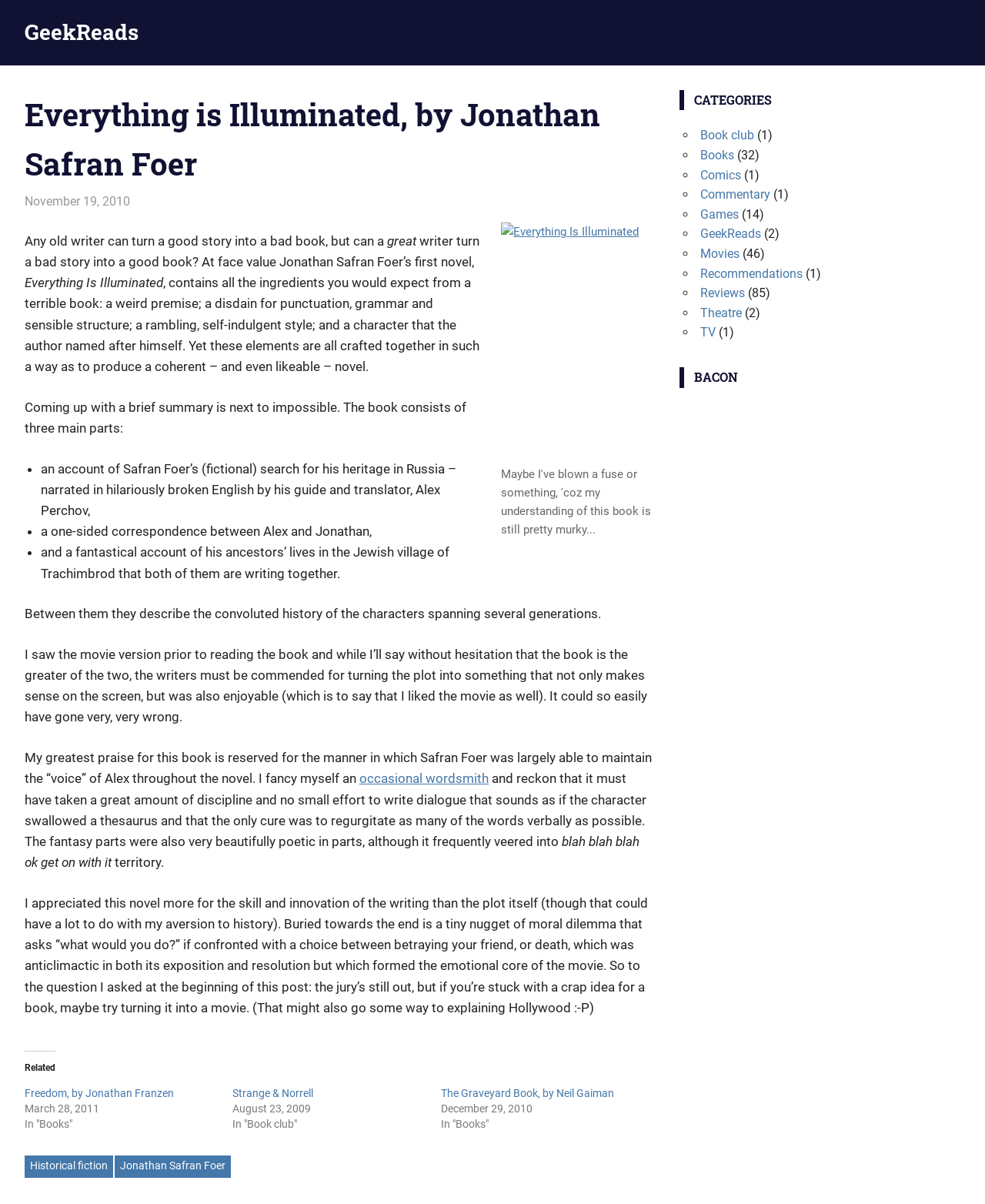Please determine the bounding box coordinates for the element that should be clicked to follow these instructions: "Click on the 'Historical fiction' link".

[0.025, 0.959, 0.115, 0.978]